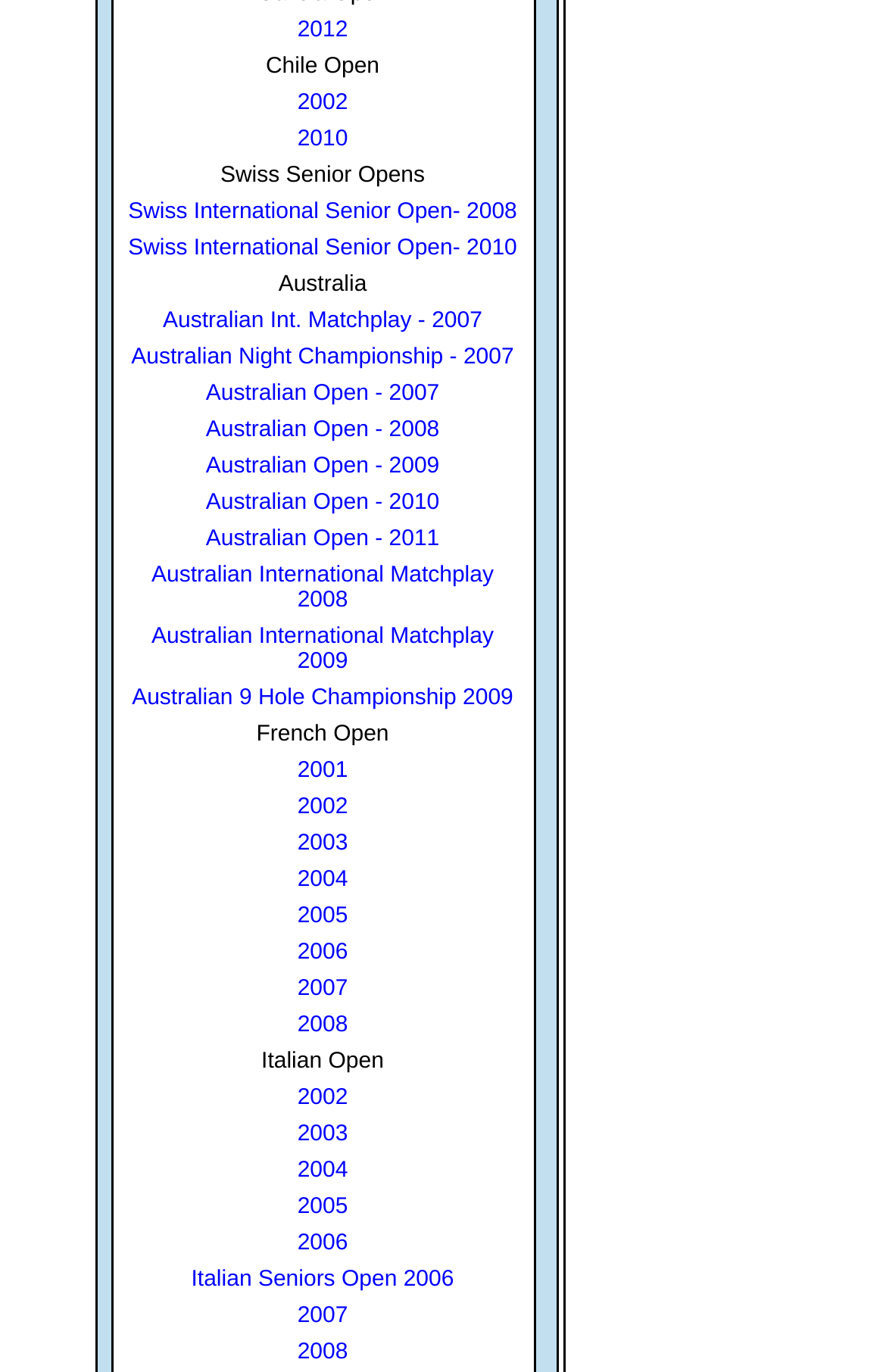Point out the bounding box coordinates of the section to click in order to follow this instruction: "Go to Italian Seniors Open 2006".

[0.216, 0.924, 0.512, 0.942]